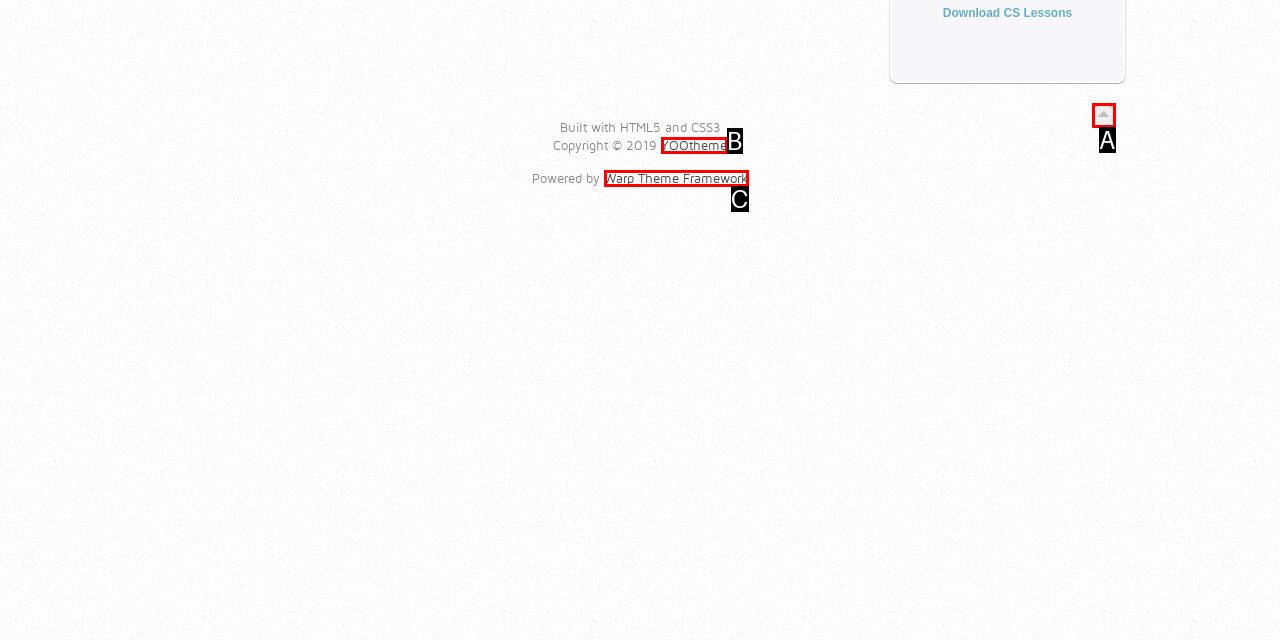Choose the HTML element that aligns with the description: כניסה. Indicate your choice by stating the letter.

None